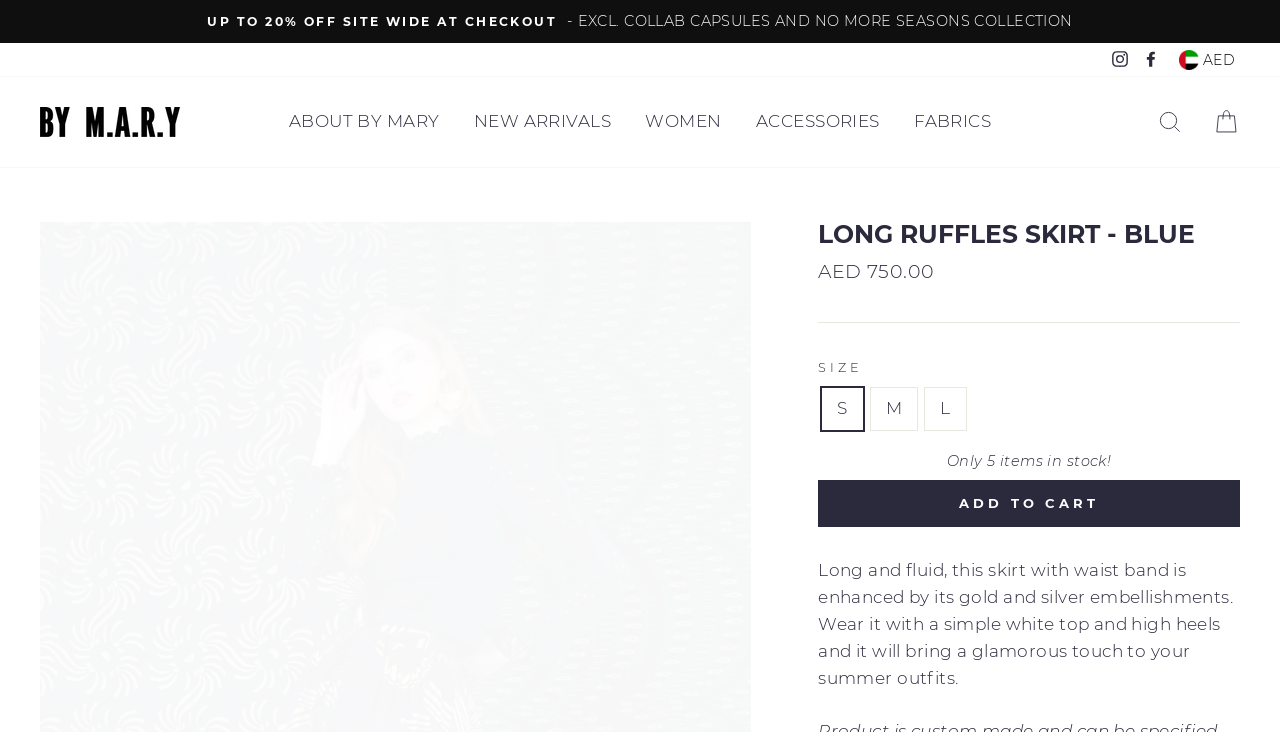Locate the bounding box coordinates of the clickable region necessary to complete the following instruction: "Search for products". Provide the coordinates in the format of four float numbers between 0 and 1, i.e., [left, top, right, bottom].

[0.893, 0.136, 0.934, 0.196]